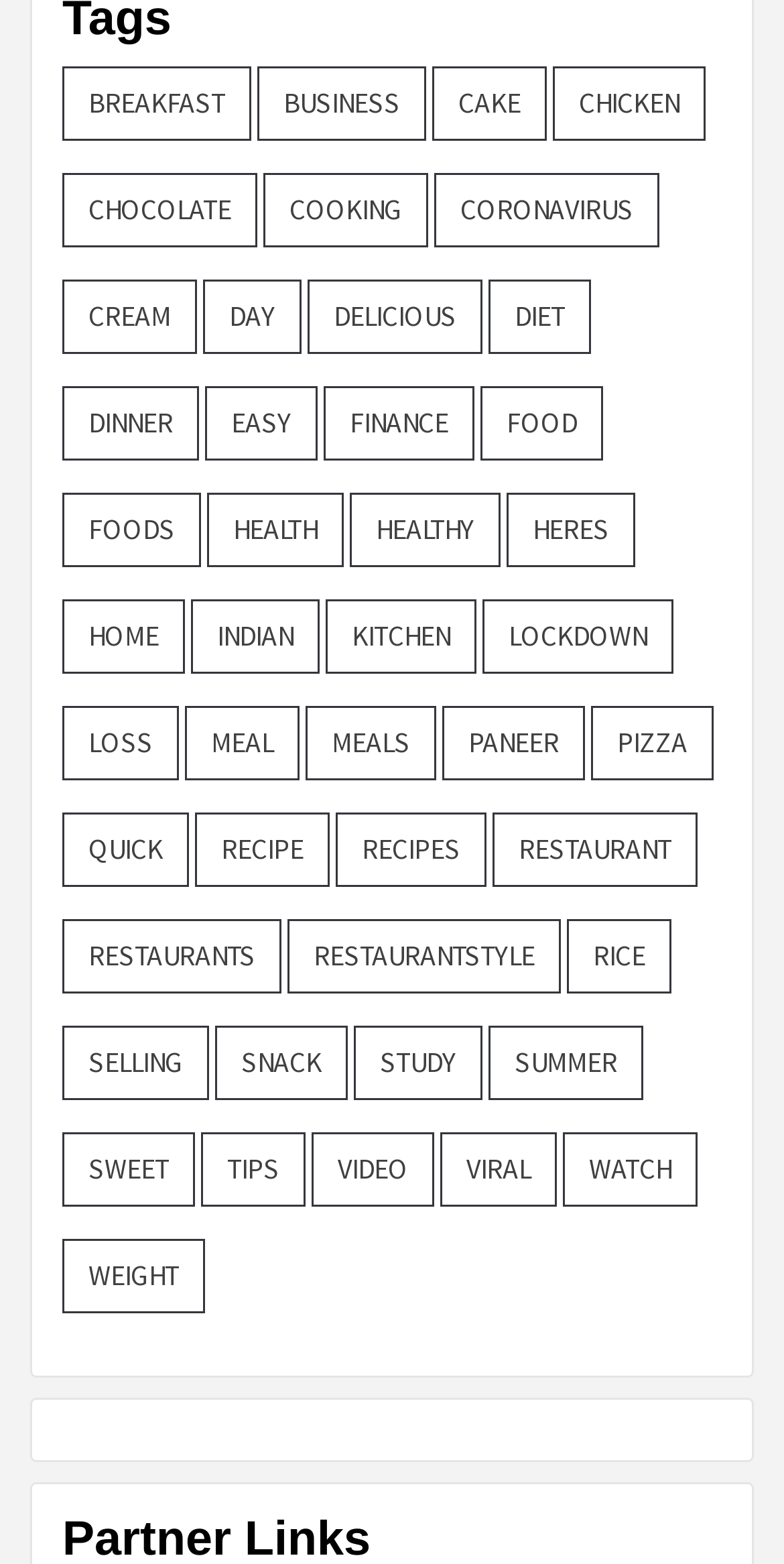Can you look at the image and give a comprehensive answer to the question:
What is the category with the most items?

By examining the links on the webpage, I found that the category 'recipe' has the most items, with 530 items listed.